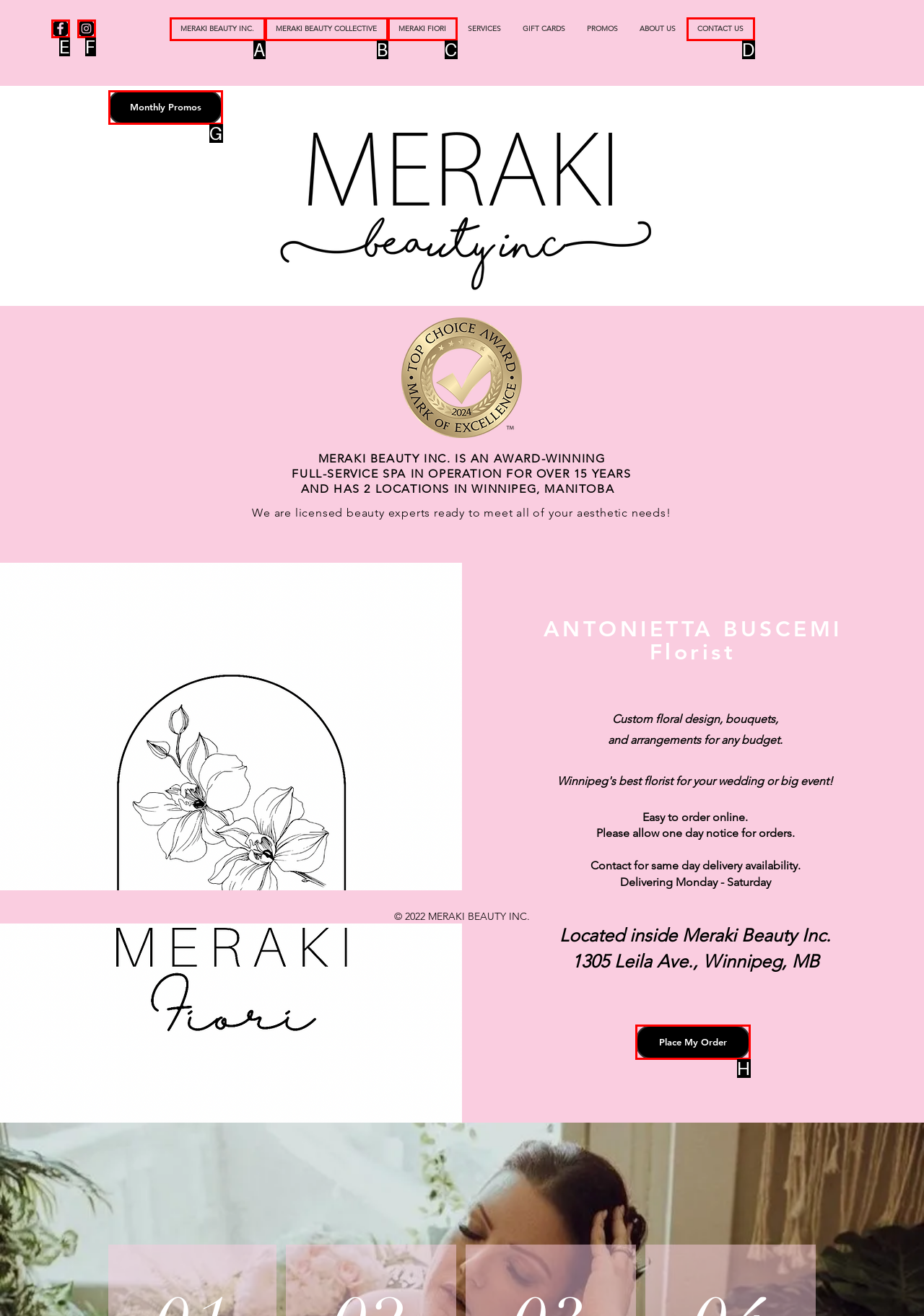Point out the correct UI element to click to carry out this instruction: Place My Order
Answer with the letter of the chosen option from the provided choices directly.

H